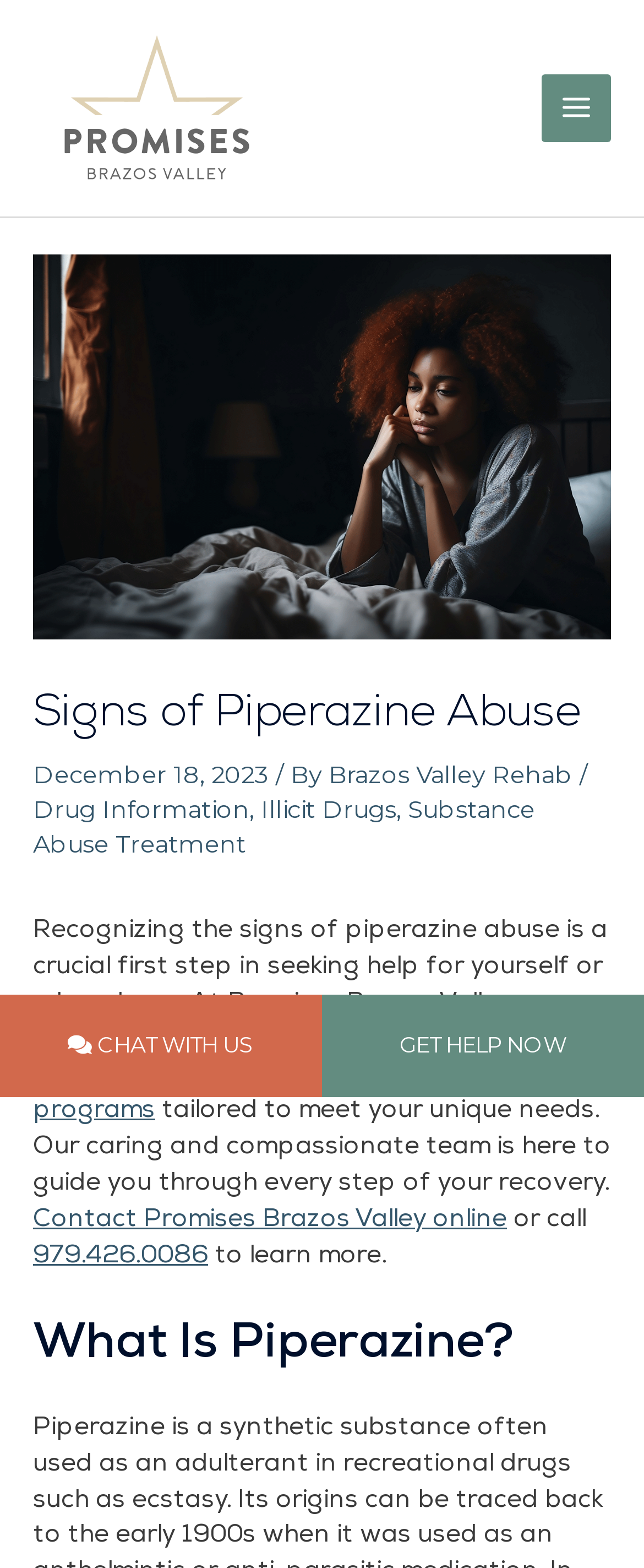Please identify the coordinates of the bounding box for the clickable region that will accomplish this instruction: "Open main menu".

[0.841, 0.047, 0.949, 0.091]